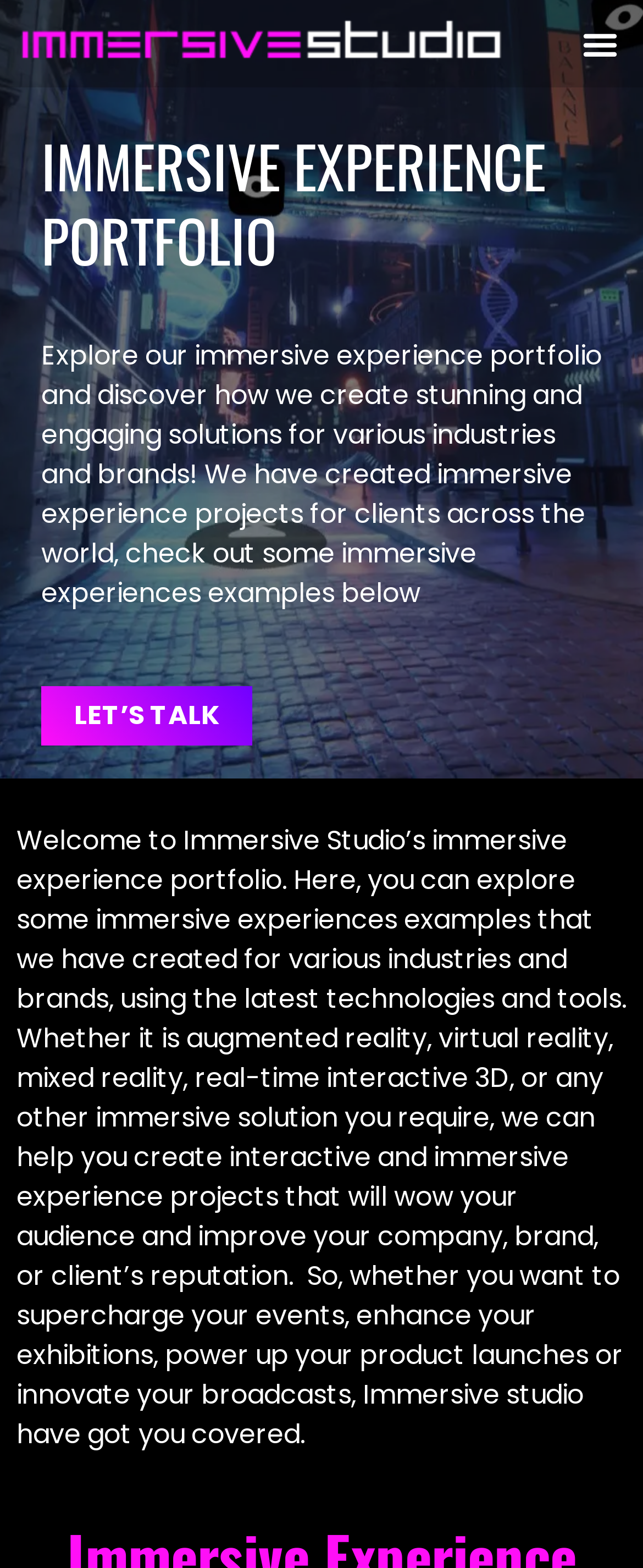Based on the provided description, "Menu", find the bounding box of the corresponding UI element in the screenshot.

[0.89, 0.011, 0.974, 0.045]